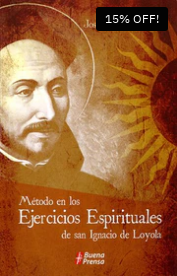Please examine the image and provide a detailed answer to the question: What is the name of the publisher?

The publisher of the book is mentioned on the book cover, and it is 'Buena Prensa', which can be seen in the image.